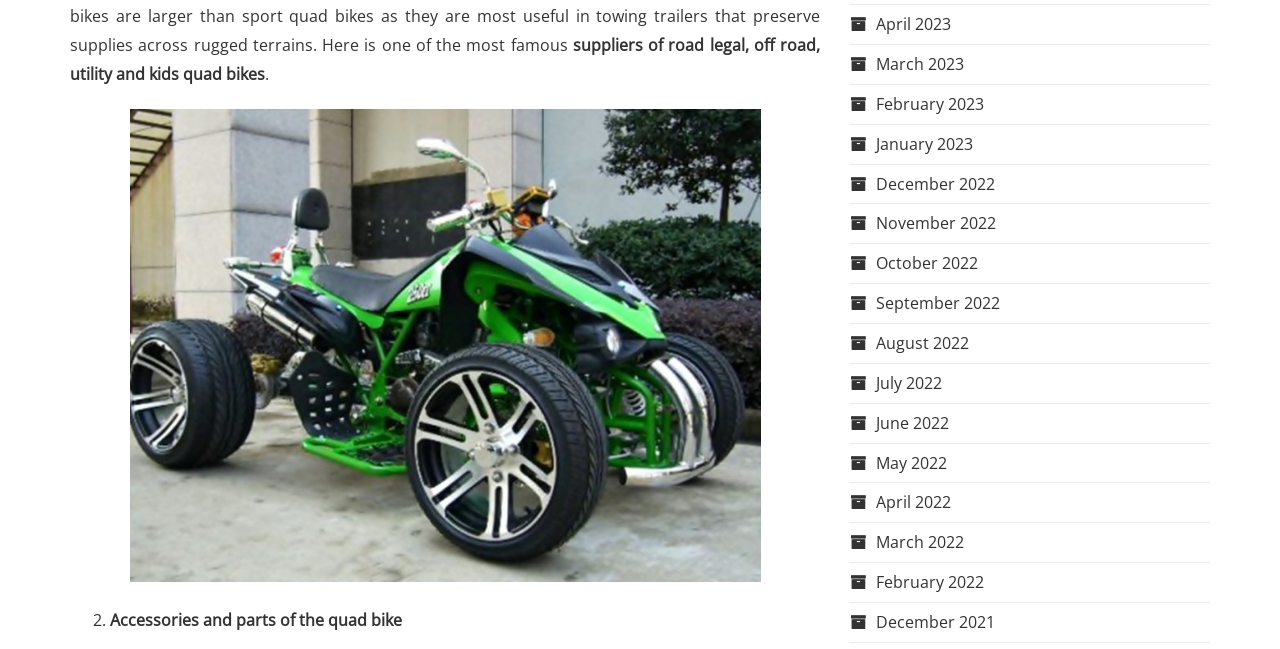Given the element description: "April 2023", predict the bounding box coordinates of the UI element it refers to, using four float numbers between 0 and 1, i.e., [left, top, right, bottom].

[0.664, 0.02, 0.743, 0.054]